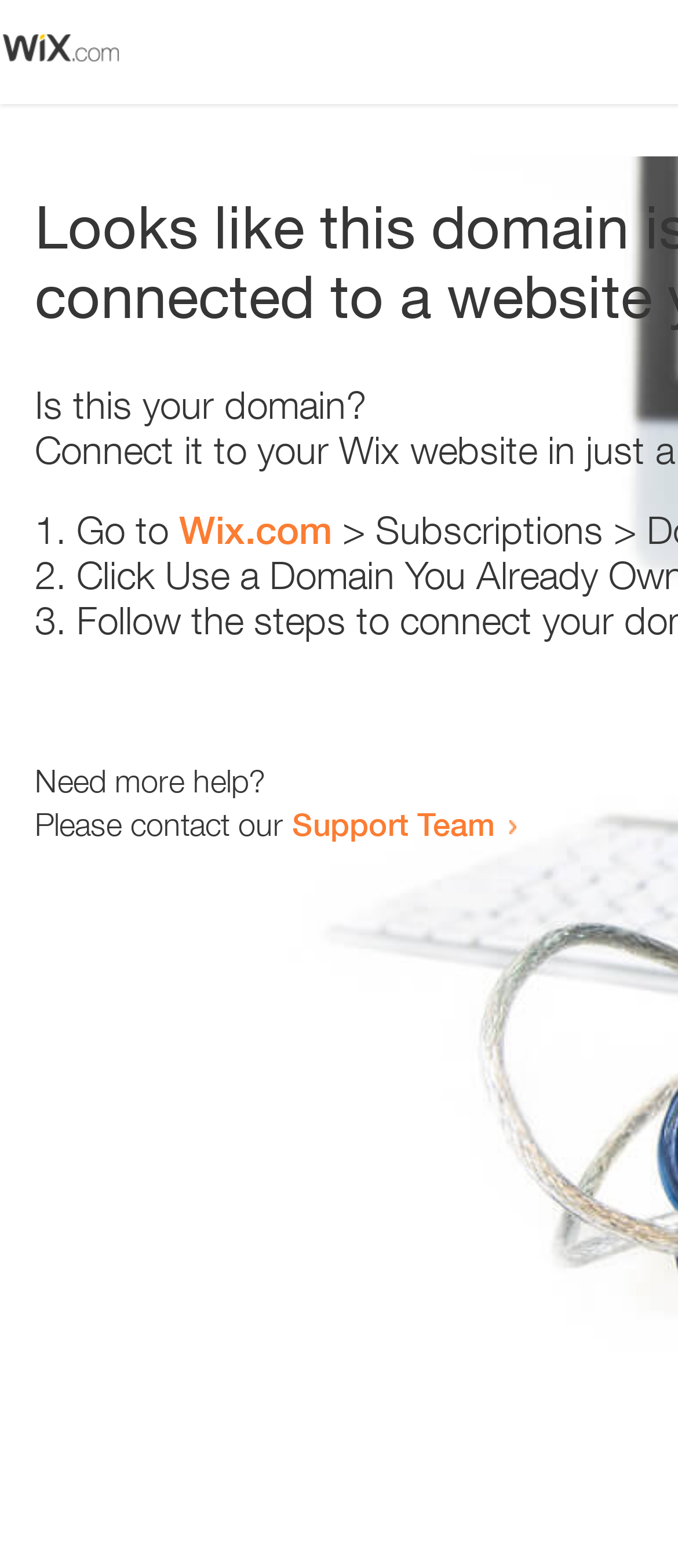Please specify the bounding box coordinates in the format (top-left x, top-left y, bottom-right x, bottom-right y), with values ranging from 0 to 1. Identify the bounding box for the UI component described as follows: Support Team

[0.431, 0.513, 0.731, 0.537]